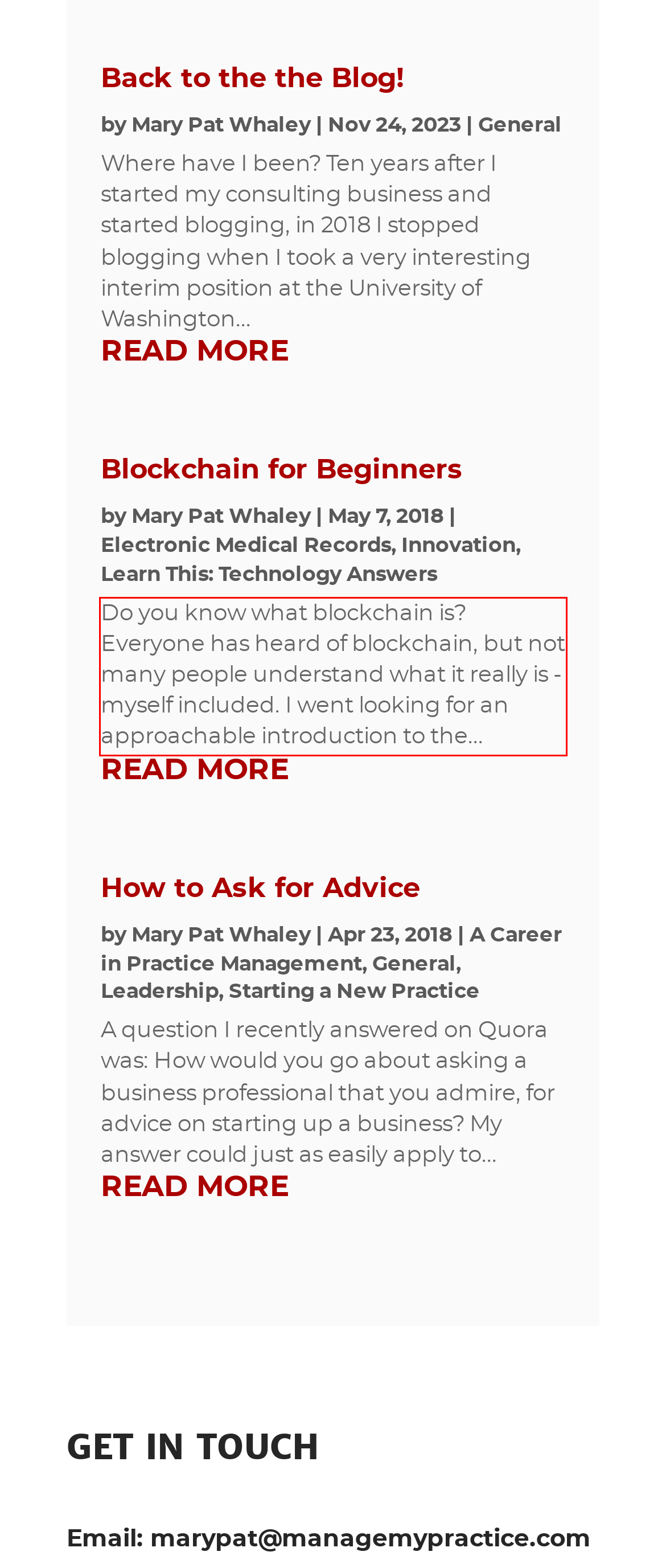Examine the webpage screenshot, find the red bounding box, and extract the text content within this marked area.

Do you know what blockchain is? Everyone has heard of blockchain, but not many people understand what it really is - myself included. I went looking for an approachable introduction to the...